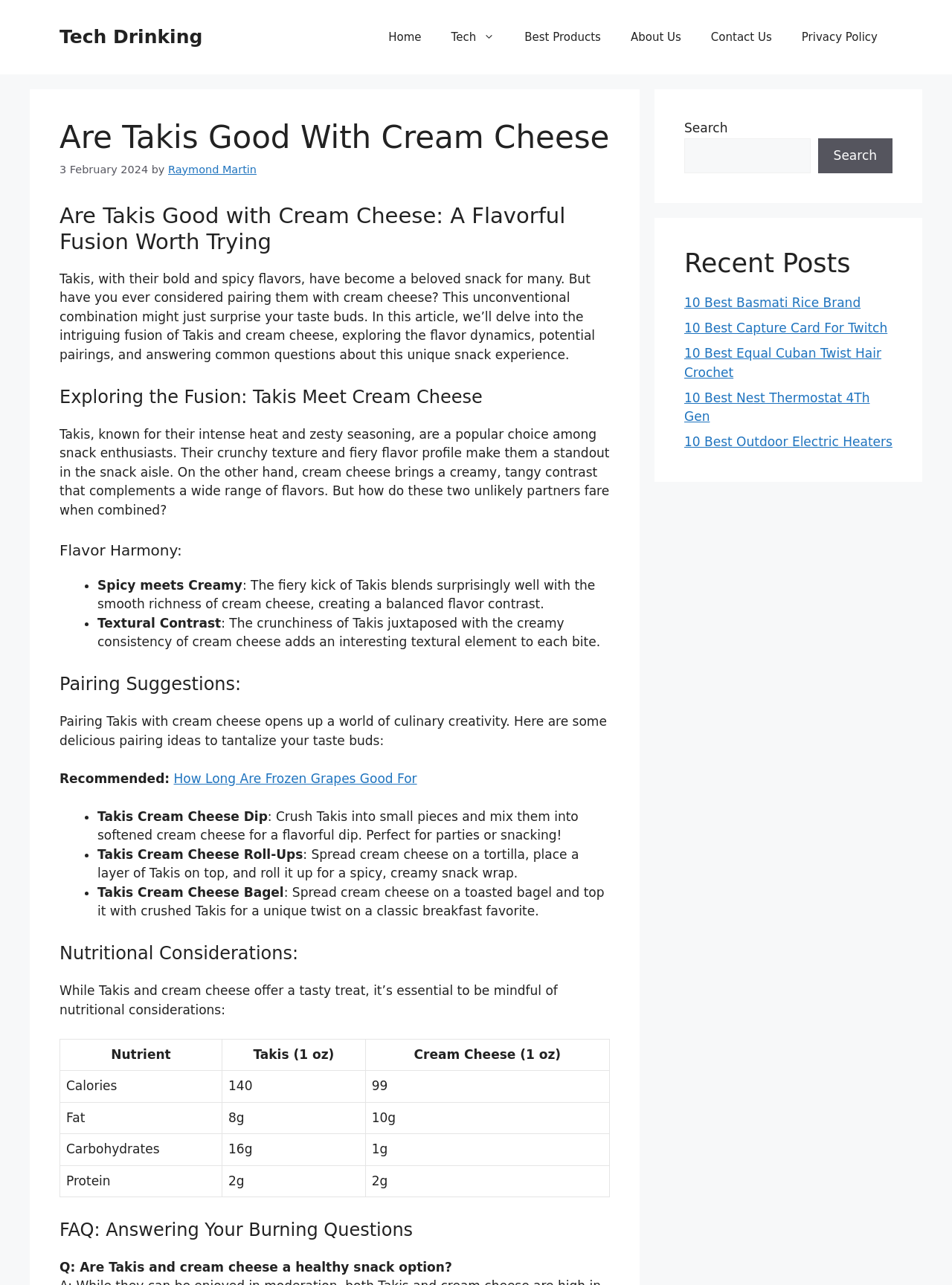Please identify the bounding box coordinates of the clickable area that will allow you to execute the instruction: "Click on the 'Home' link".

[0.392, 0.012, 0.458, 0.046]